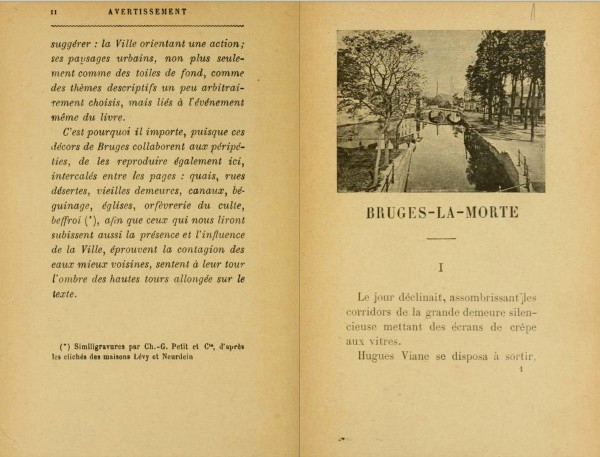What is lined along the canal?
Answer the question with as much detail as possible.

According to the caption, the canal is 'lined with trees', which suggests that trees are planted or growing along the edges of the canal, creating a serene atmosphere.